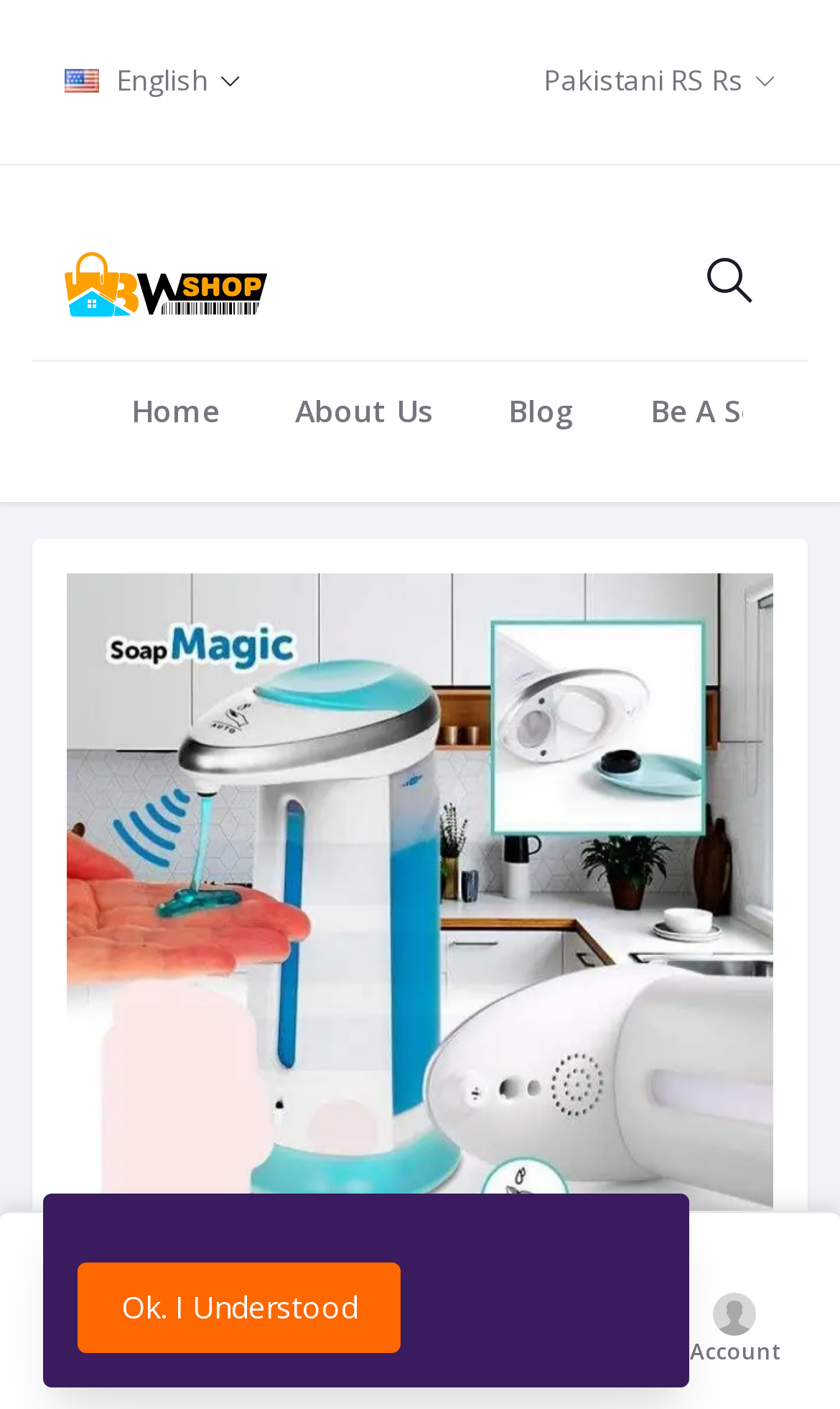Indicate the bounding box coordinates of the element that must be clicked to execute the instruction: "Select English language". The coordinates should be given as four float numbers between 0 and 1, i.e., [left, top, right, bottom].

[0.077, 0.031, 0.287, 0.085]